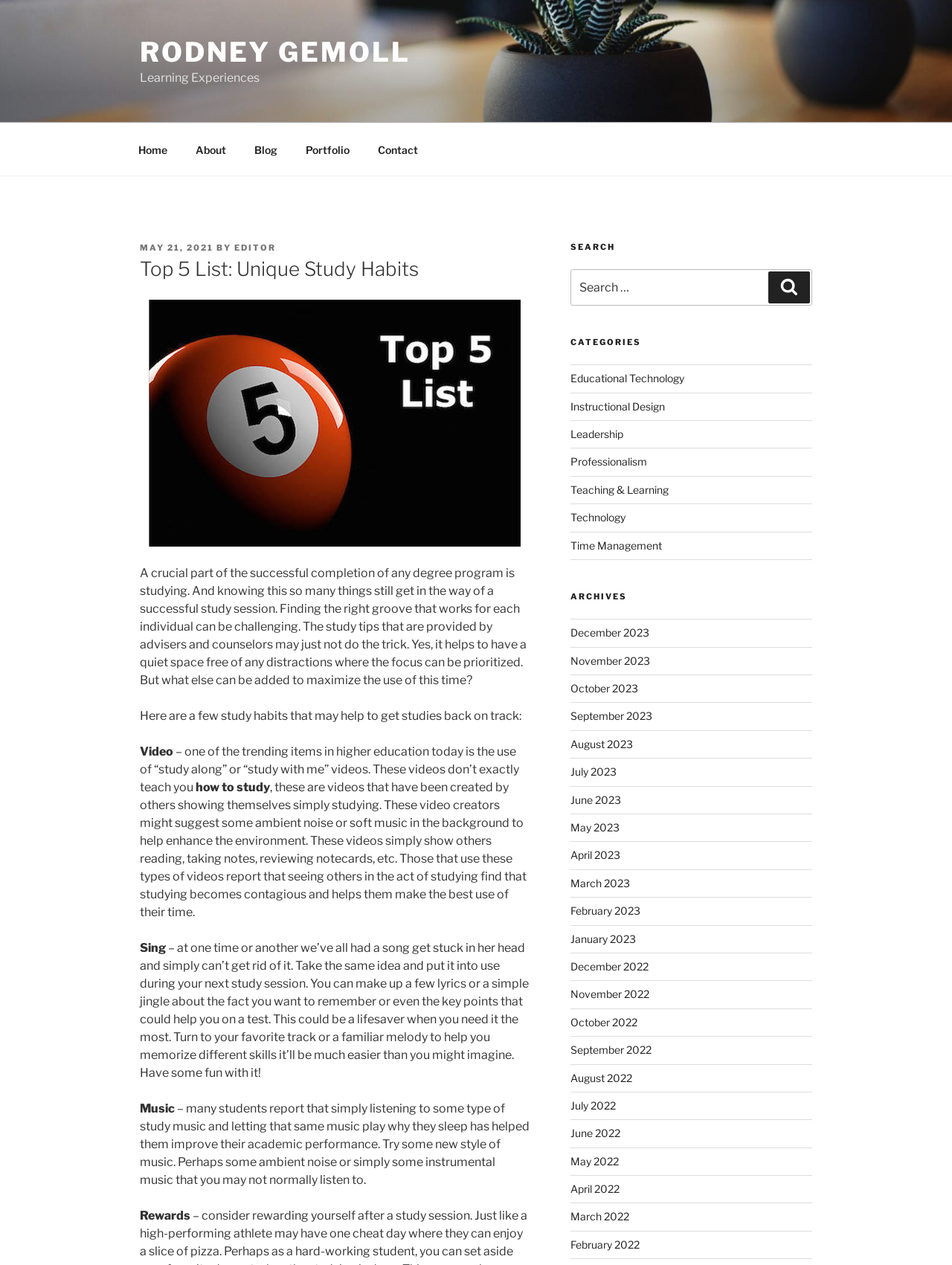Respond to the question below with a single word or phrase:
How many categories are listed?

6